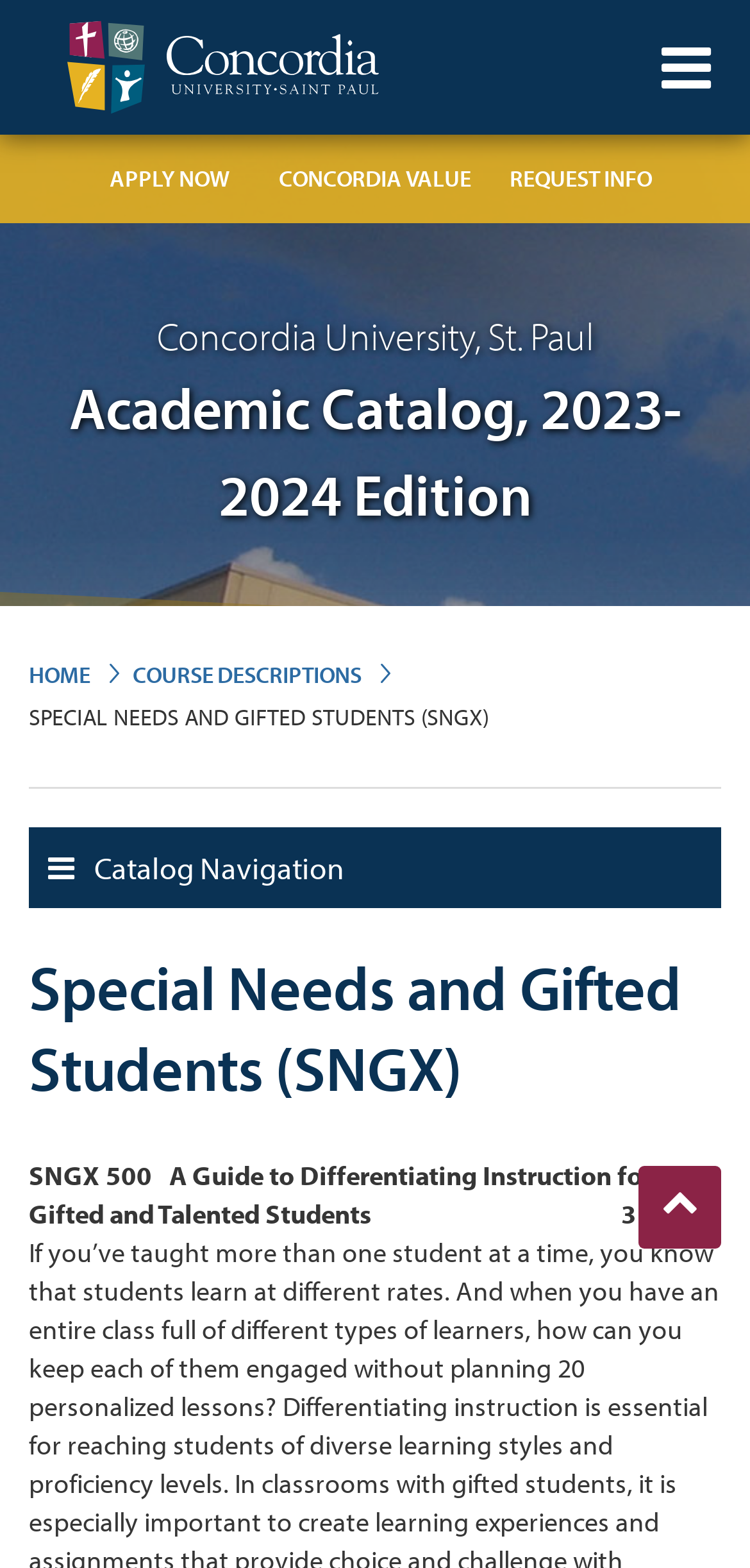Please locate the bounding box coordinates of the region I need to click to follow this instruction: "Click the Back to Top link".

[0.851, 0.744, 0.962, 0.796]